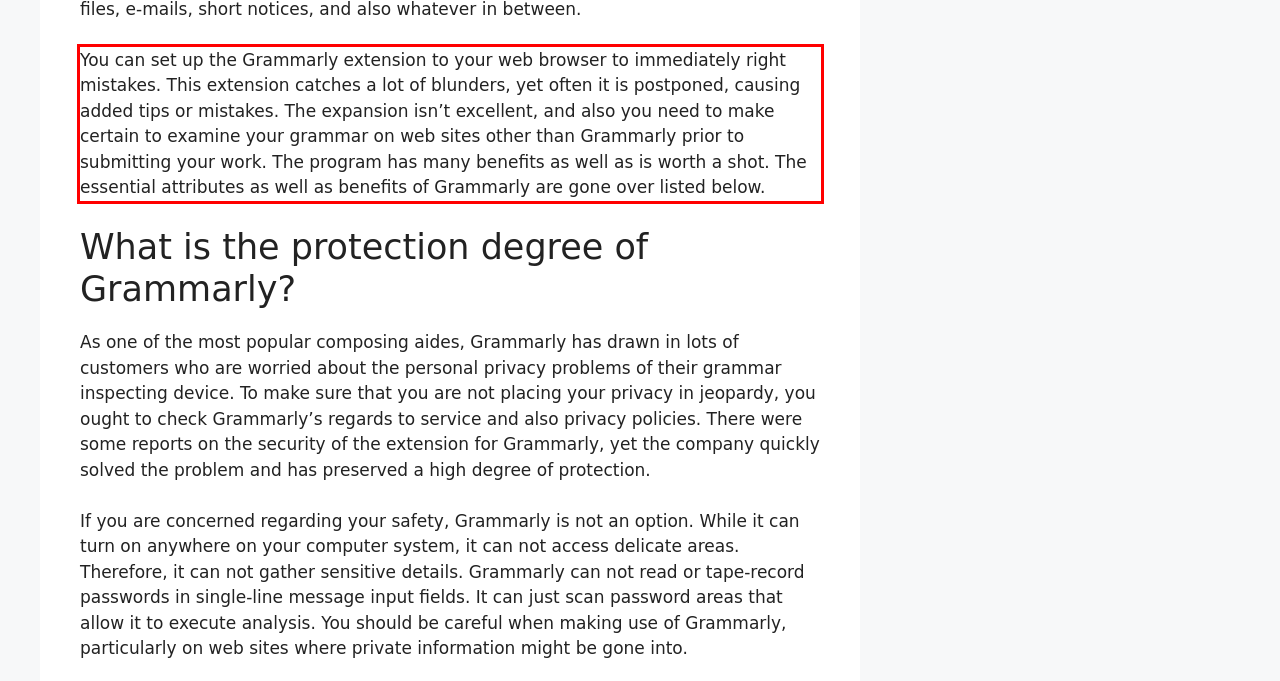Please perform OCR on the text within the red rectangle in the webpage screenshot and return the text content.

You can set up the Grammarly extension to your web browser to immediately right mistakes. This extension catches a lot of blunders, yet often it is postponed, causing added tips or mistakes. The expansion isn’t excellent, and also you need to make certain to examine your grammar on web sites other than Grammarly prior to submitting your work. The program has many benefits as well as is worth a shot. The essential attributes as well as benefits of Grammarly are gone over listed below.